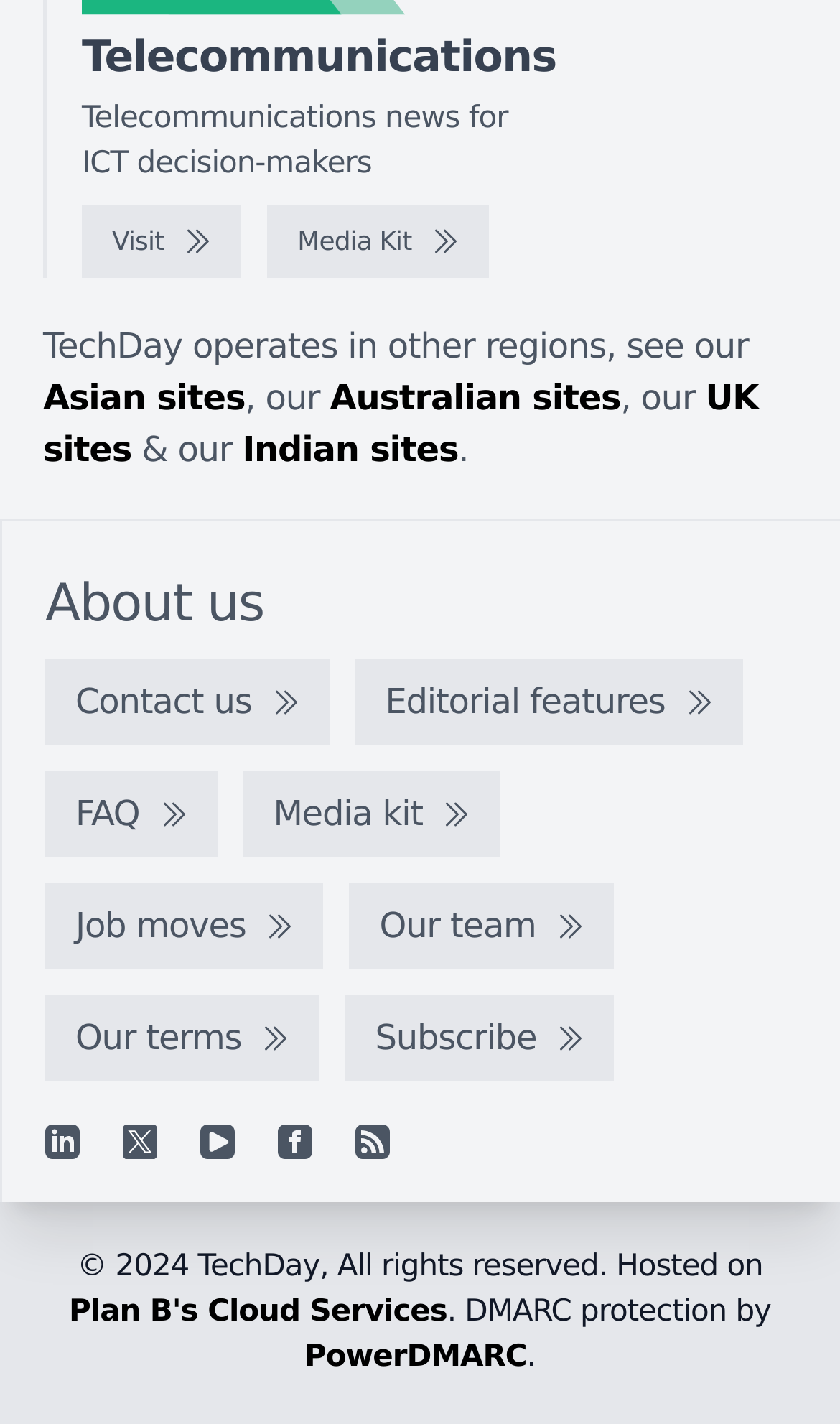Locate the UI element that matches the description aria-label="Facebook" in the webpage screenshot. Return the bounding box coordinates in the format (top-left x, top-left y, bottom-right x, bottom-right y), with values ranging from 0 to 1.

[0.331, 0.79, 0.372, 0.814]